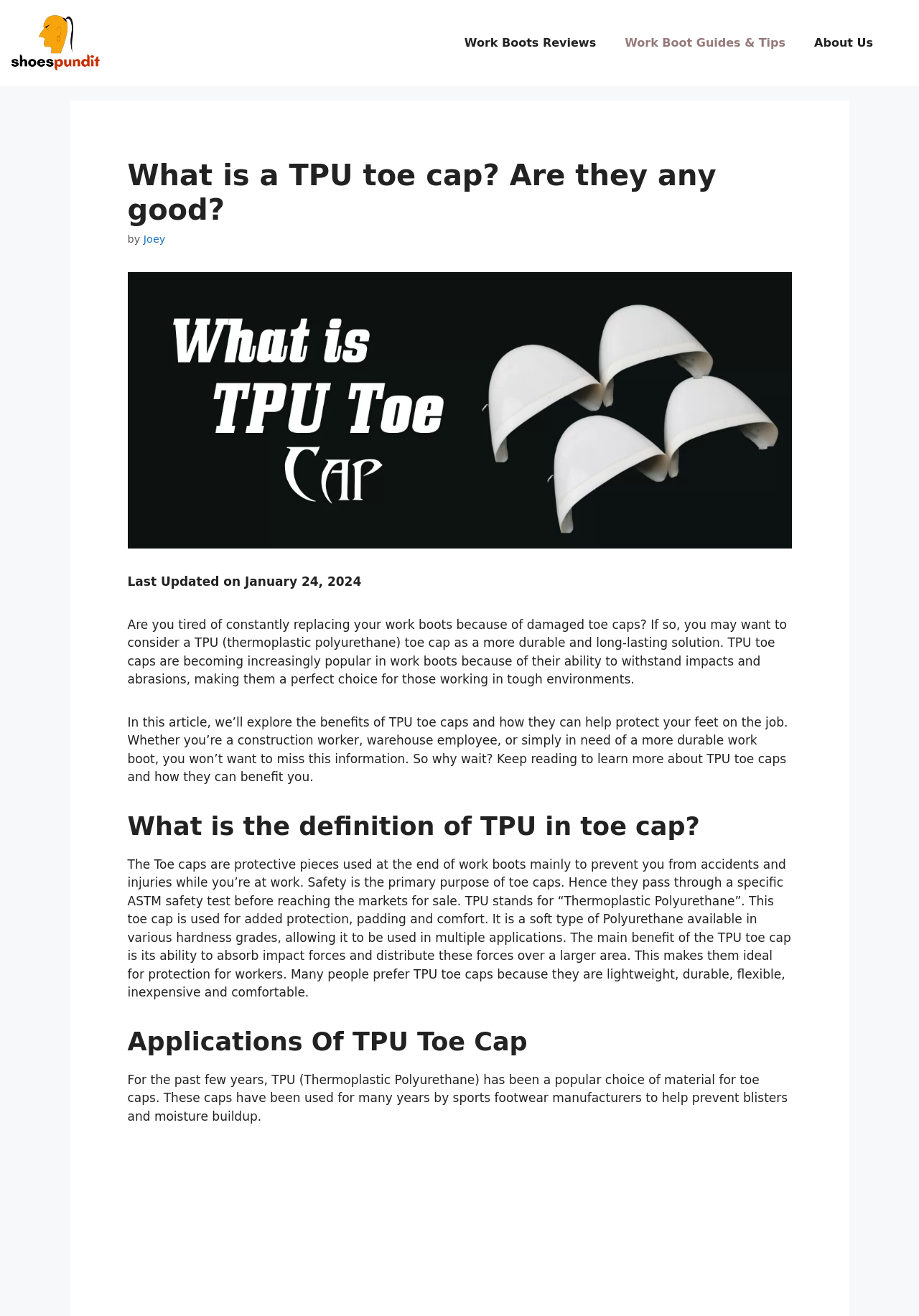What does TPU stand for?
Based on the screenshot, provide your answer in one word or phrase.

Thermoplastic Polyurethane